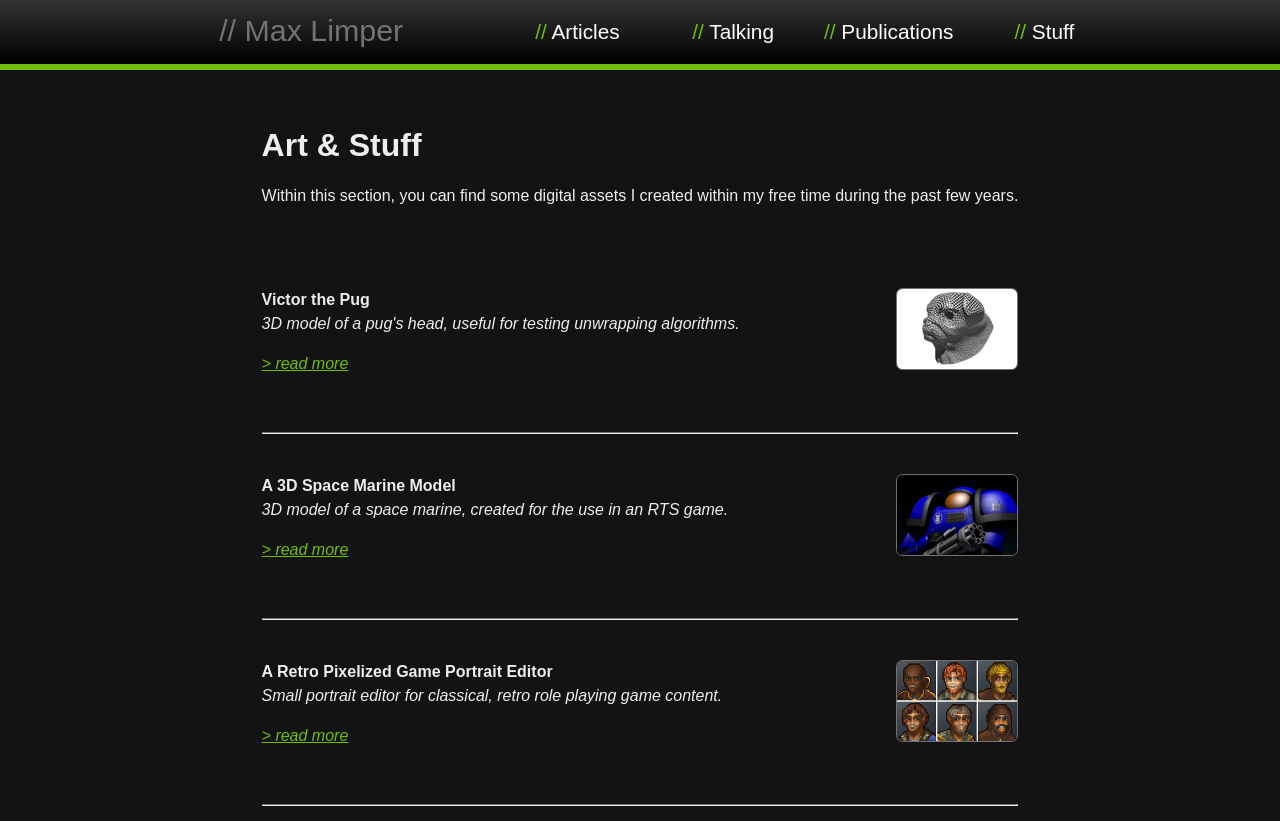Specify the bounding box coordinates for the region that must be clicked to perform the given instruction: "view articles".

[0.392, 0.0, 0.51, 0.078]